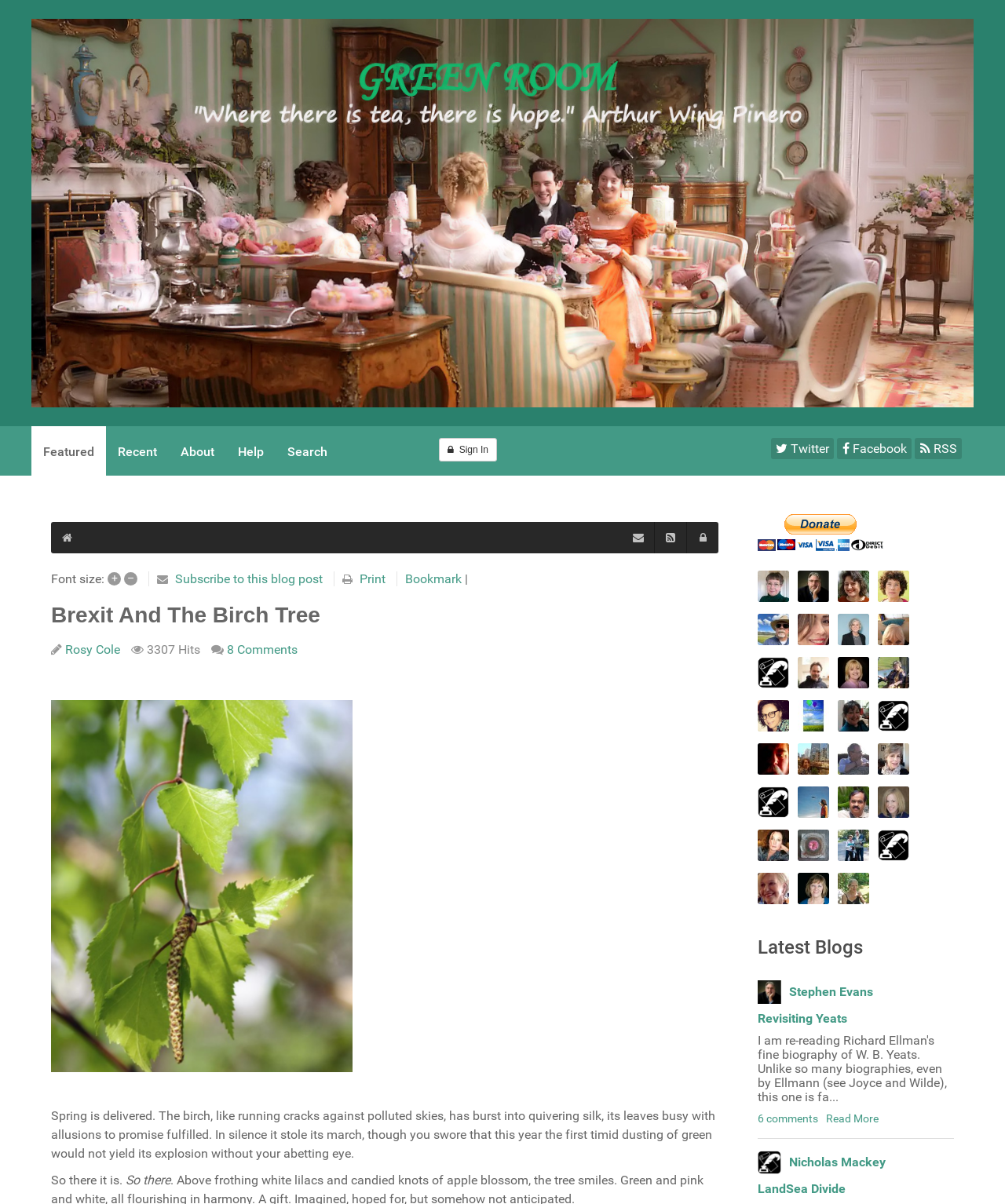Using the element description provided, determine the bounding box coordinates in the format (top-left x, top-left y, bottom-right x, bottom-right y). Ensure that all values are floating point numbers between 0 and 1. Element description: Login

[0.684, 0.433, 0.715, 0.459]